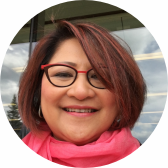Illustrate the image with a detailed caption.

This image features Louela Manankil-Rankin, an esteemed assistant professor at Nipissing University recognized for her significant contributions to nursing education. In this portrait, she smiles warmly, accessorized with stylish round glasses and a vibrant pink scarf, reflecting her approachable and dedicated nature. The backdrop suggests a professional yet casual setting, enhancing her role as an educator who values connection and mentorship in the nursing field. Louela's impactful career spans over 20 years, during which she has excelled in fostering critical thinking and compassionate care in future nursing professionals. She is the recipient of the Leadership Award in Nursing Education (Academic), highlighting her commitment to excellence in teaching and her influence on the next generation of nurses.